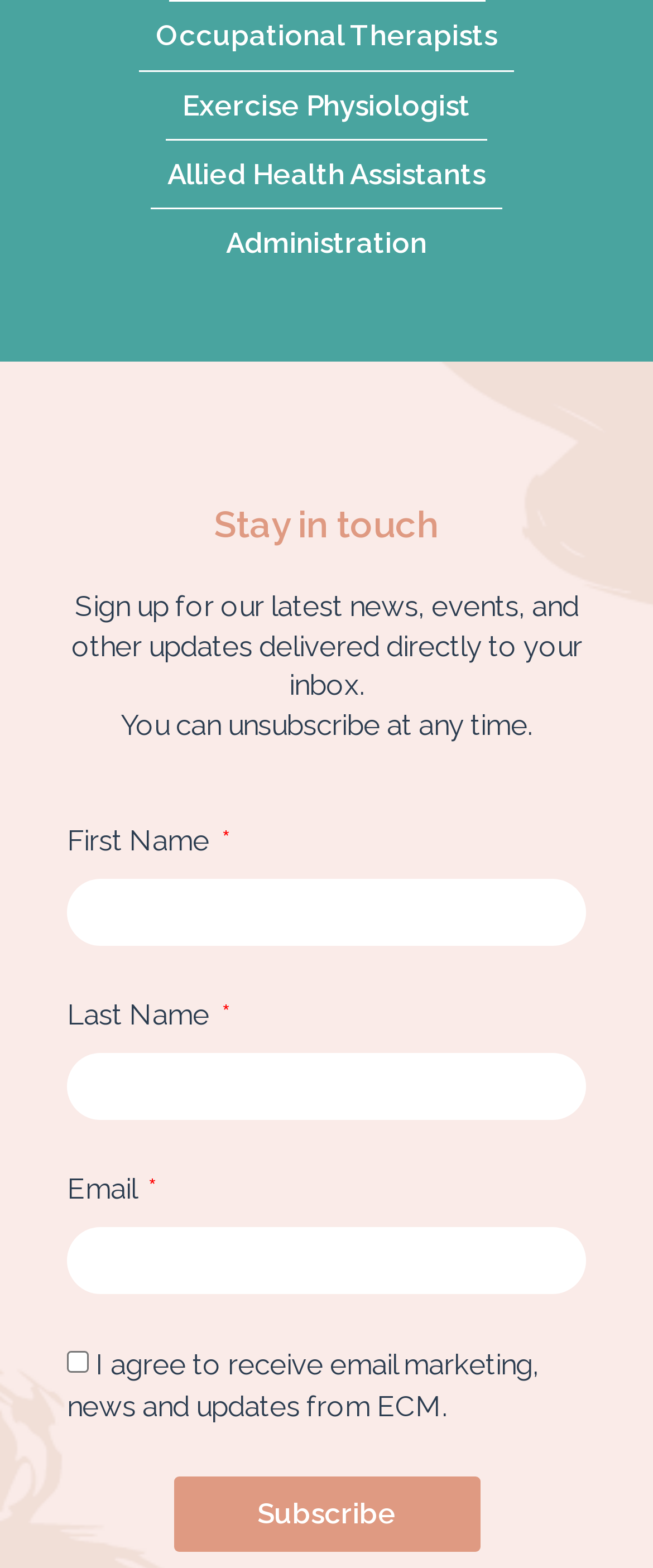Please give the bounding box coordinates of the area that should be clicked to fulfill the following instruction: "Subscribe". The coordinates should be in the format of four float numbers from 0 to 1, i.e., [left, top, right, bottom].

[0.265, 0.942, 0.735, 0.989]